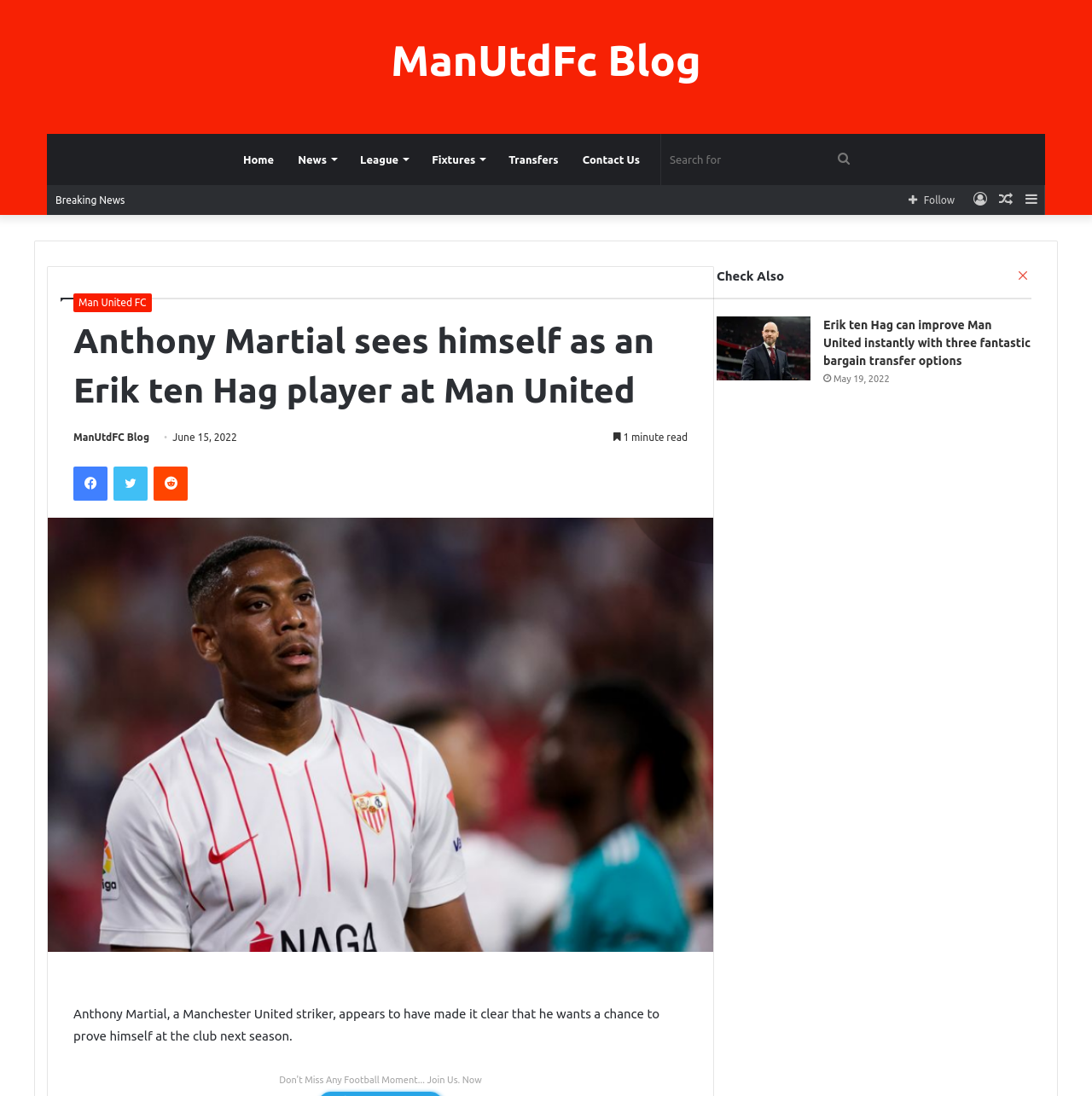What is the date of the article? Based on the screenshot, please respond with a single word or phrase.

June 15, 2022